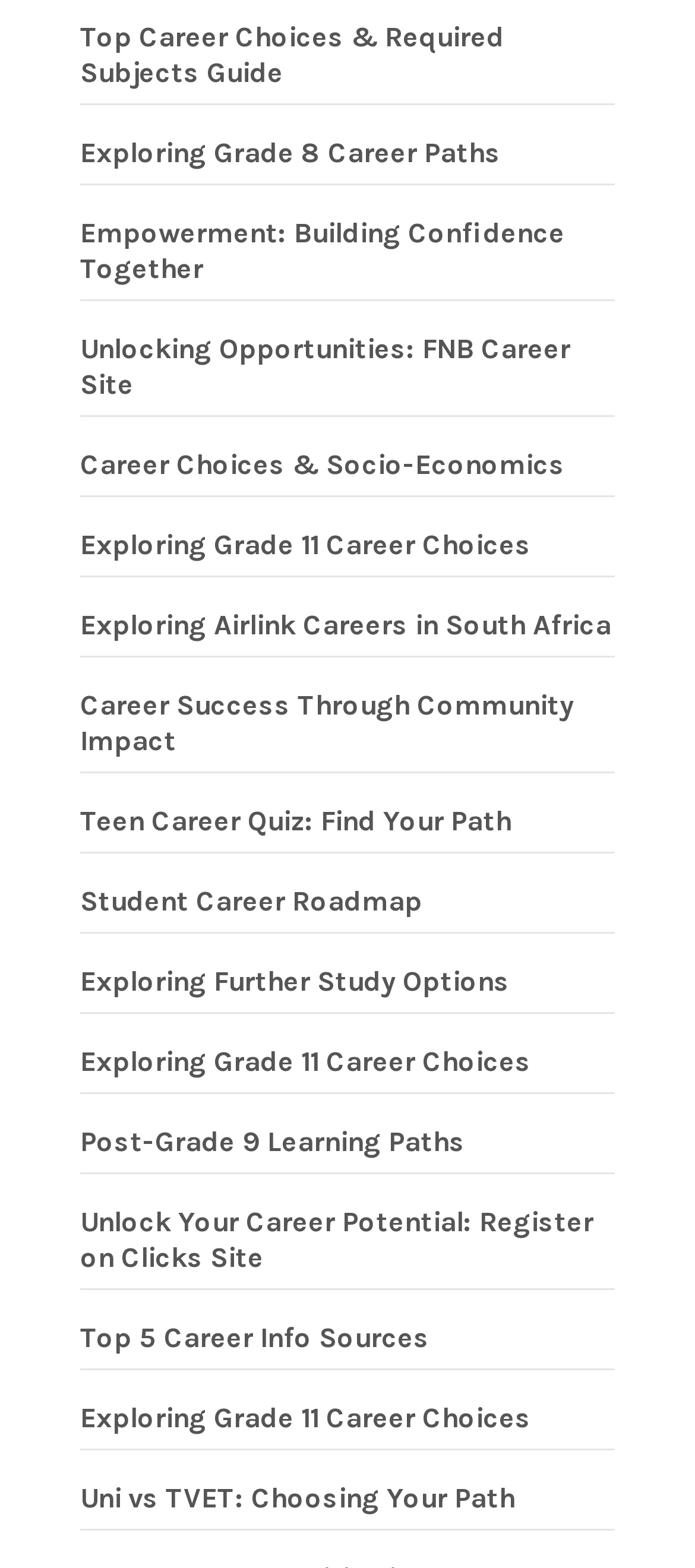Locate the bounding box coordinates of the clickable region to complete the following instruction: "View Student Career Roadmap."

[0.115, 0.564, 0.608, 0.586]